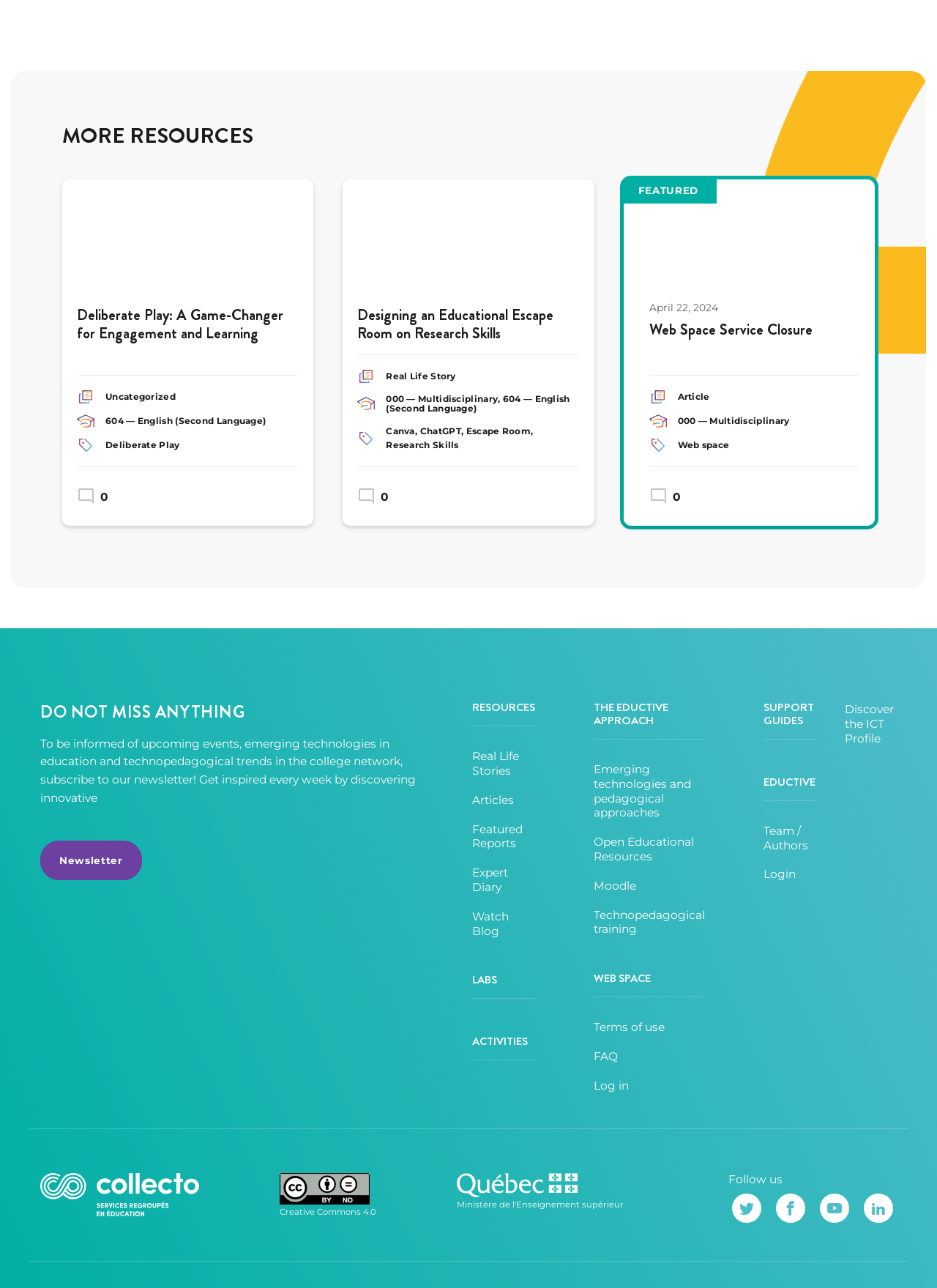Using the provided element description: "Expert Diary", identify the bounding box coordinates. The coordinates should be four floats between 0 and 1 in the order [left, top, right, bottom].

[0.504, 0.672, 0.542, 0.694]